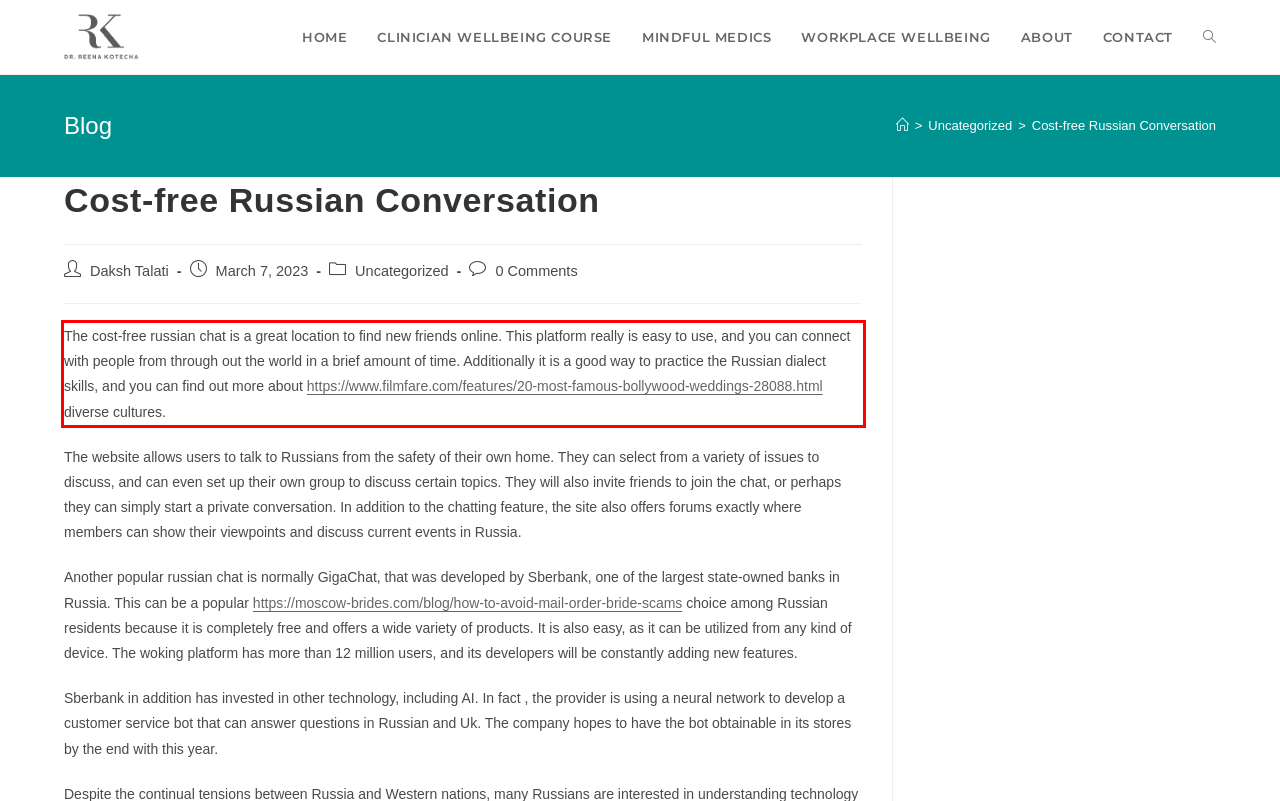Given the screenshot of a webpage, identify the red rectangle bounding box and recognize the text content inside it, generating the extracted text.

The cost-free russian chat is a great location to find new friends online. This platform really is easy to use, and you can connect with people from through out the world in a brief amount of time. Additionally it is a good way to practice the Russian dialect skills, and you can find out more about https://www.filmfare.com/features/20-most-famous-bollywood-weddings-28088.html diverse cultures.